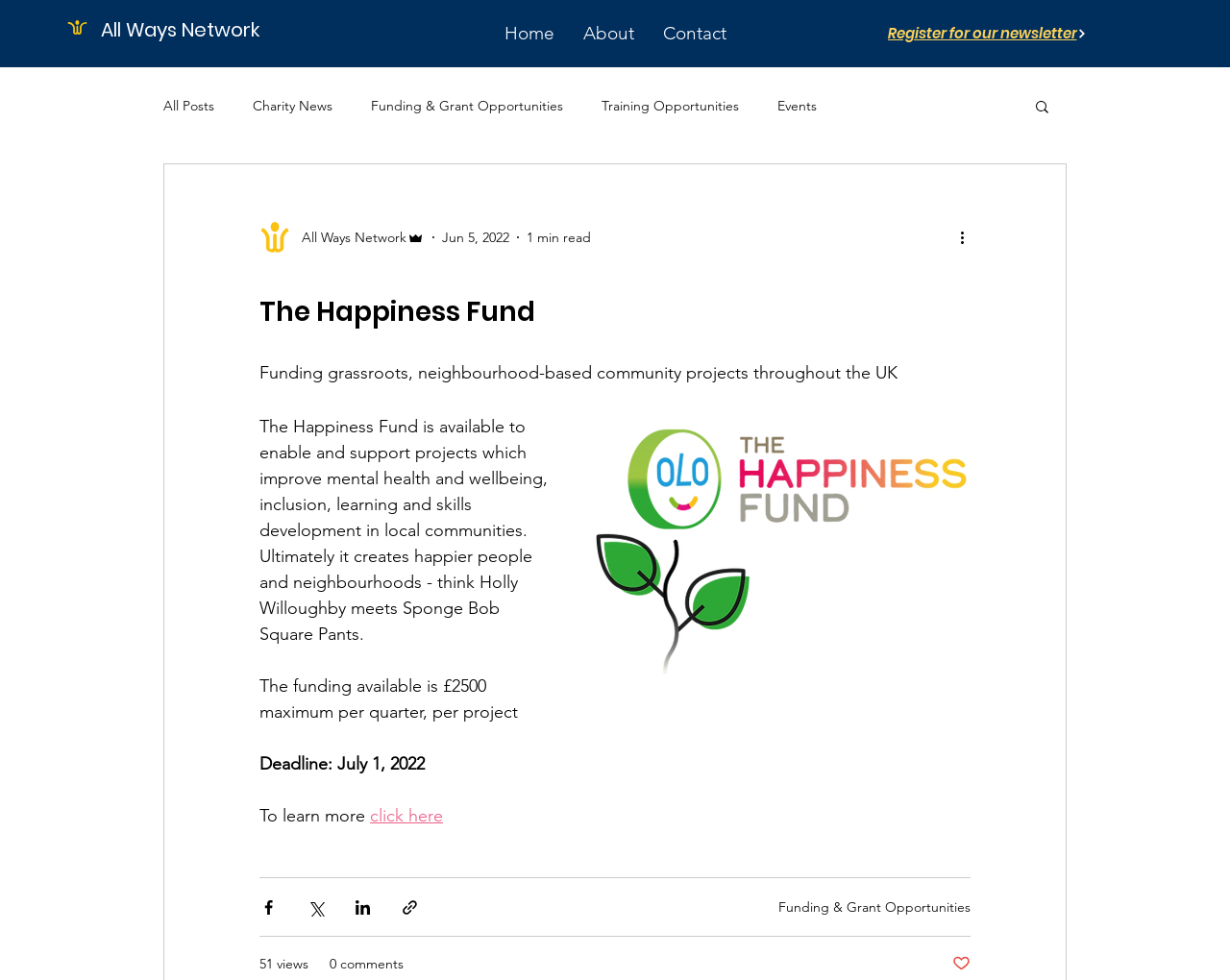Provide the bounding box coordinates of the HTML element this sentence describes: "Funding & Grant Opportunities". The bounding box coordinates consist of four float numbers between 0 and 1, i.e., [left, top, right, bottom].

[0.302, 0.099, 0.458, 0.117]